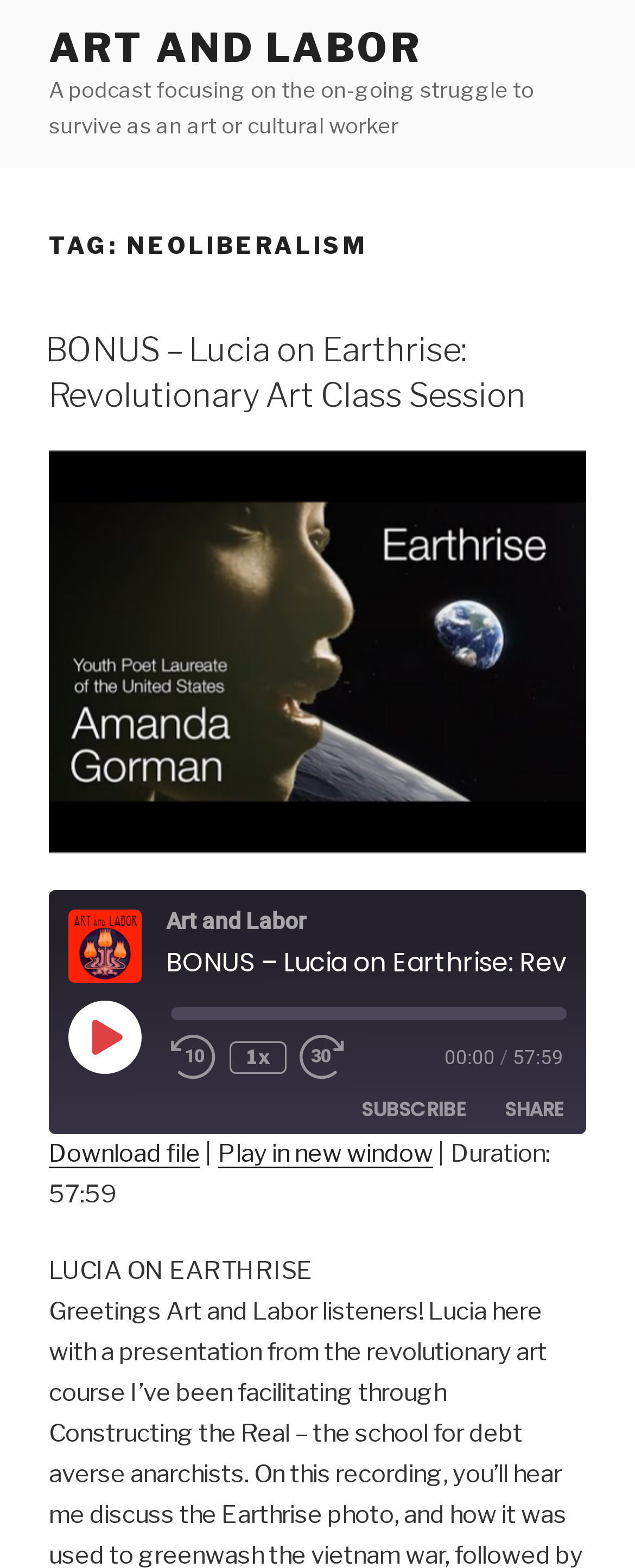What is the name of the bonus episode?
From the screenshot, supply a one-word or short-phrase answer.

Lucia on Earthrise